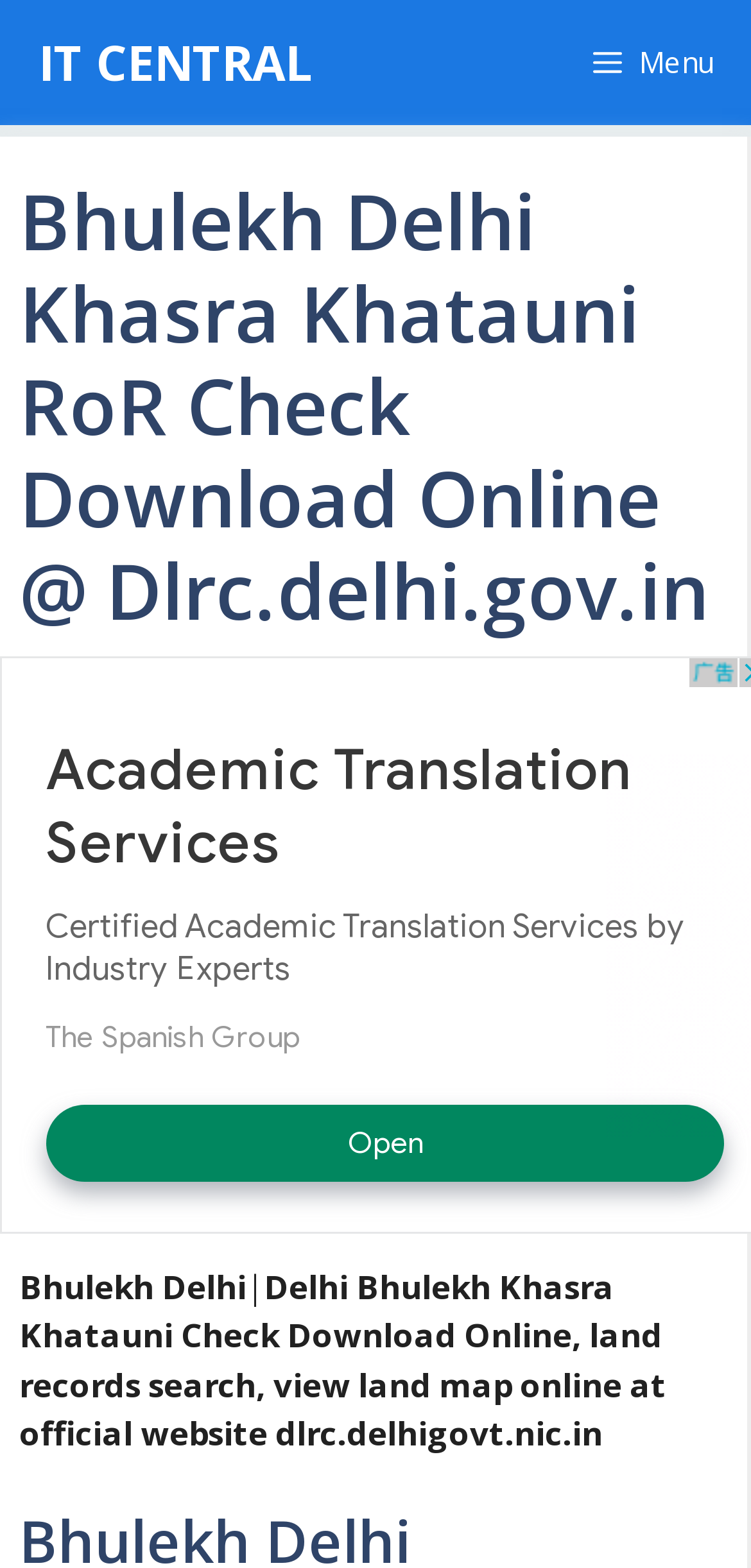Identify and extract the main heading from the webpage.

Bhulekh Delhi Khasra Khatauni RoR Check Download Online @ Dlrc.delhi.gov.in